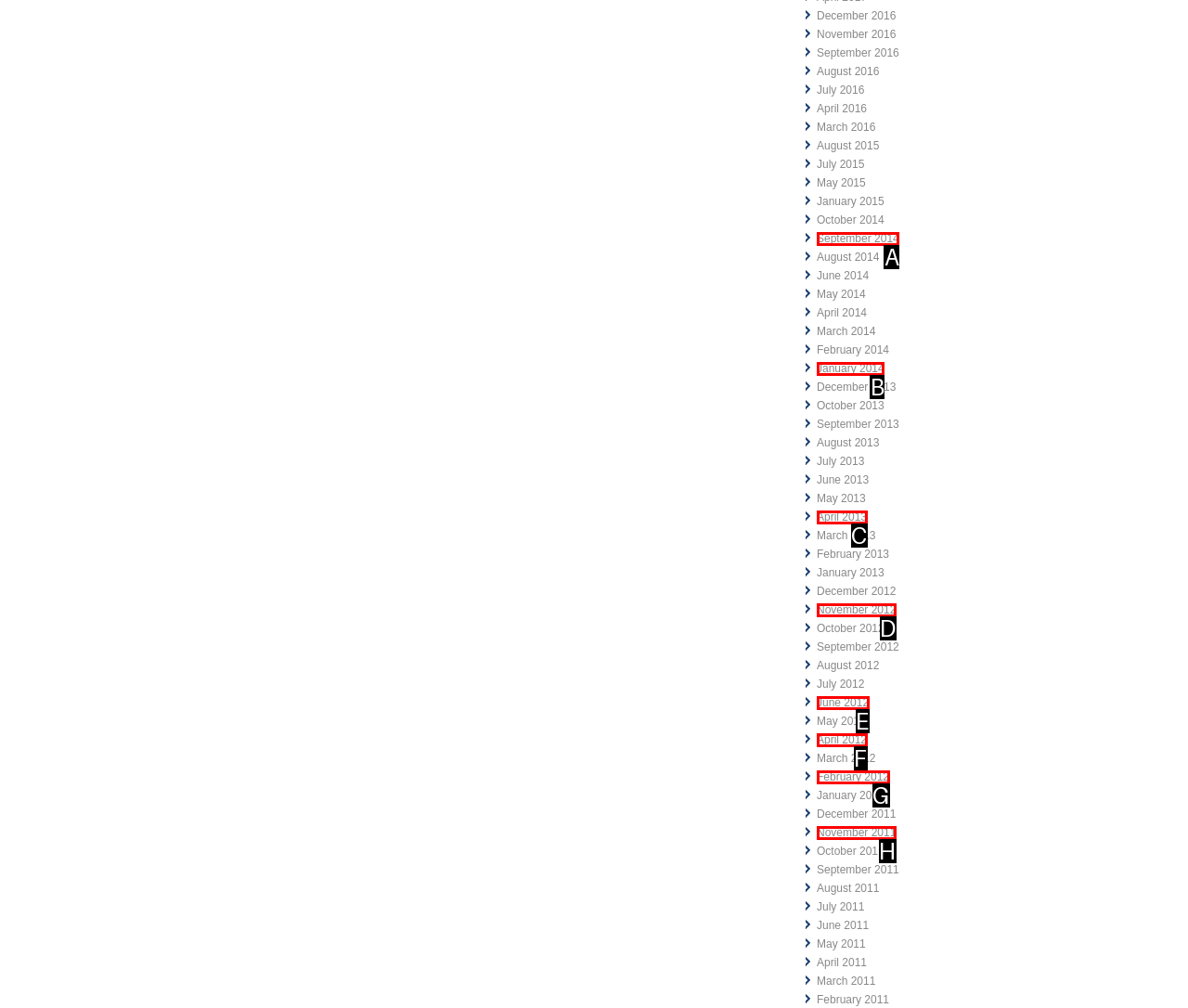Examine the description: April 2012 and indicate the best matching option by providing its letter directly from the choices.

F